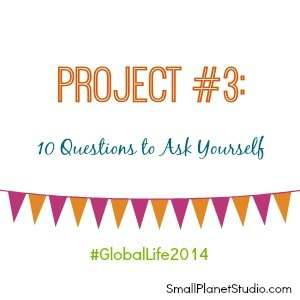Illustrate the image with a detailed caption.

This image highlights "Project #3: 10 Questions to Ask Yourself," a part of the initiative designed to help individuals reflect on their aspirations for a global lifestyle in 2014. The vibrant design features playful triangular pennants in shades of pink, orange, and yellow, creating a sense of celebration and creativity. The title is prominently displayed in bold, orange lettering, while the subtitle is elegantly scripted in teal, inviting introspection. The hashtag #GlobalLife2014 at the bottom emphasizes the project's connection to a wider conversation about global living, encouraging participants to engage with a community focused on their personal growth and dreams for the future. The inclusion of the website, SmallPlanetStudio.com, suggests further resources for individuals looking to enhance their experiences and insights throughout this process.